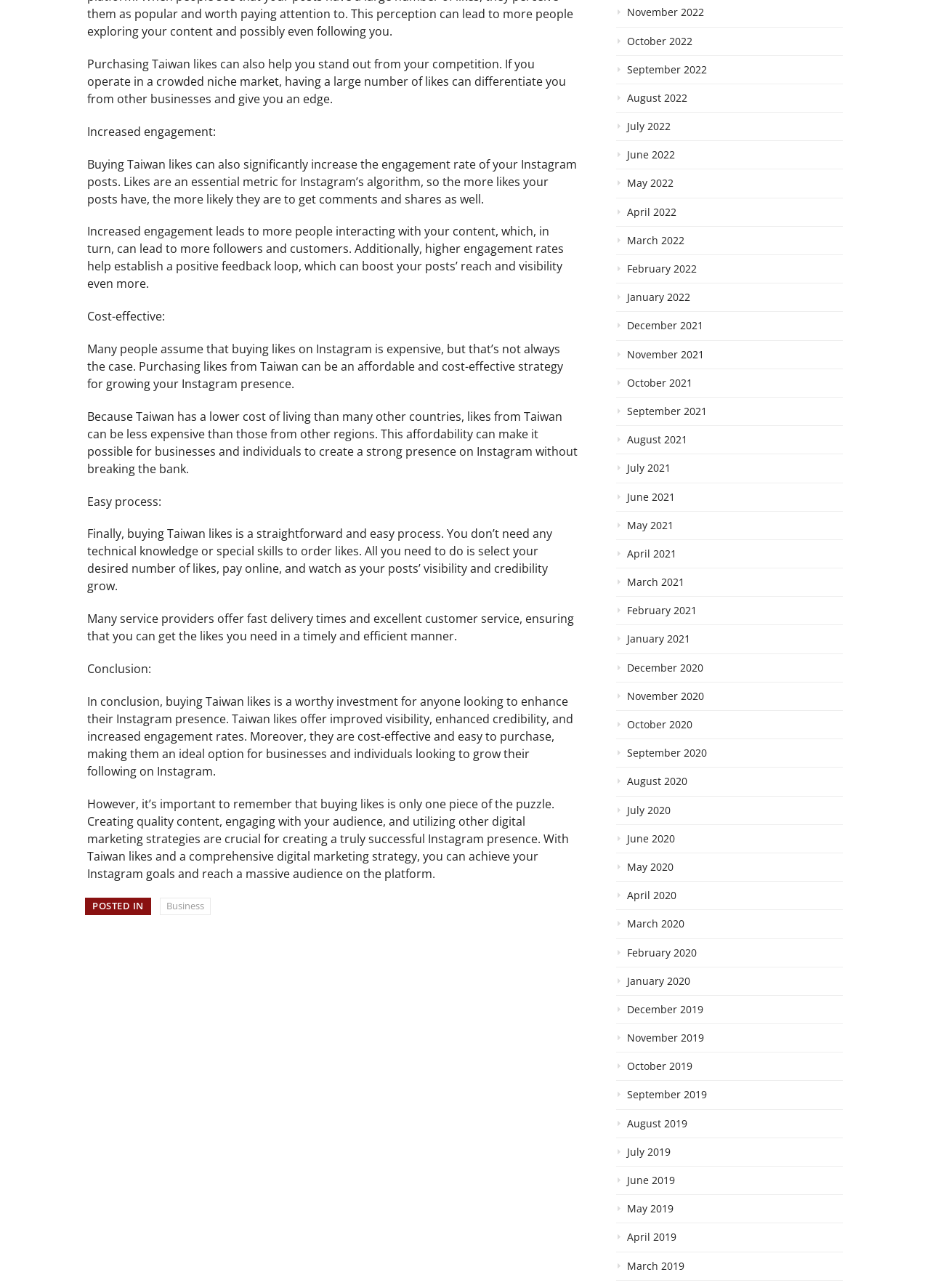Locate the bounding box coordinates of the clickable element to fulfill the following instruction: "View posts from November 2022". Provide the coordinates as four float numbers between 0 and 1 in the format [left, top, right, bottom].

[0.662, 0.005, 0.906, 0.021]